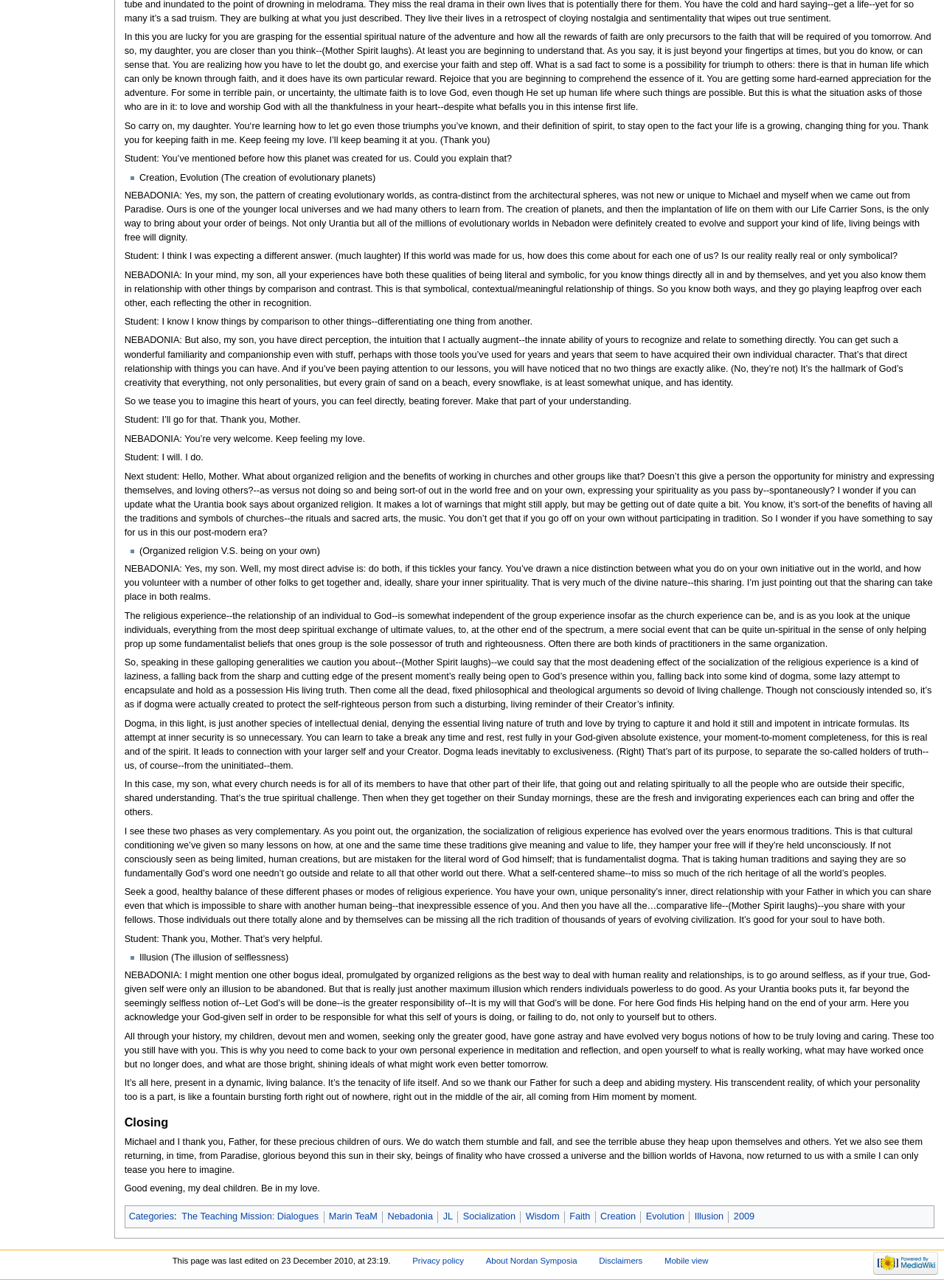Please determine the bounding box coordinates of the clickable area required to carry out the following instruction: "Click the 'Powered by MediaWiki' image". The coordinates must be four float numbers between 0 and 1, represented as [left, top, right, bottom].

[0.925, 0.972, 0.994, 0.99]